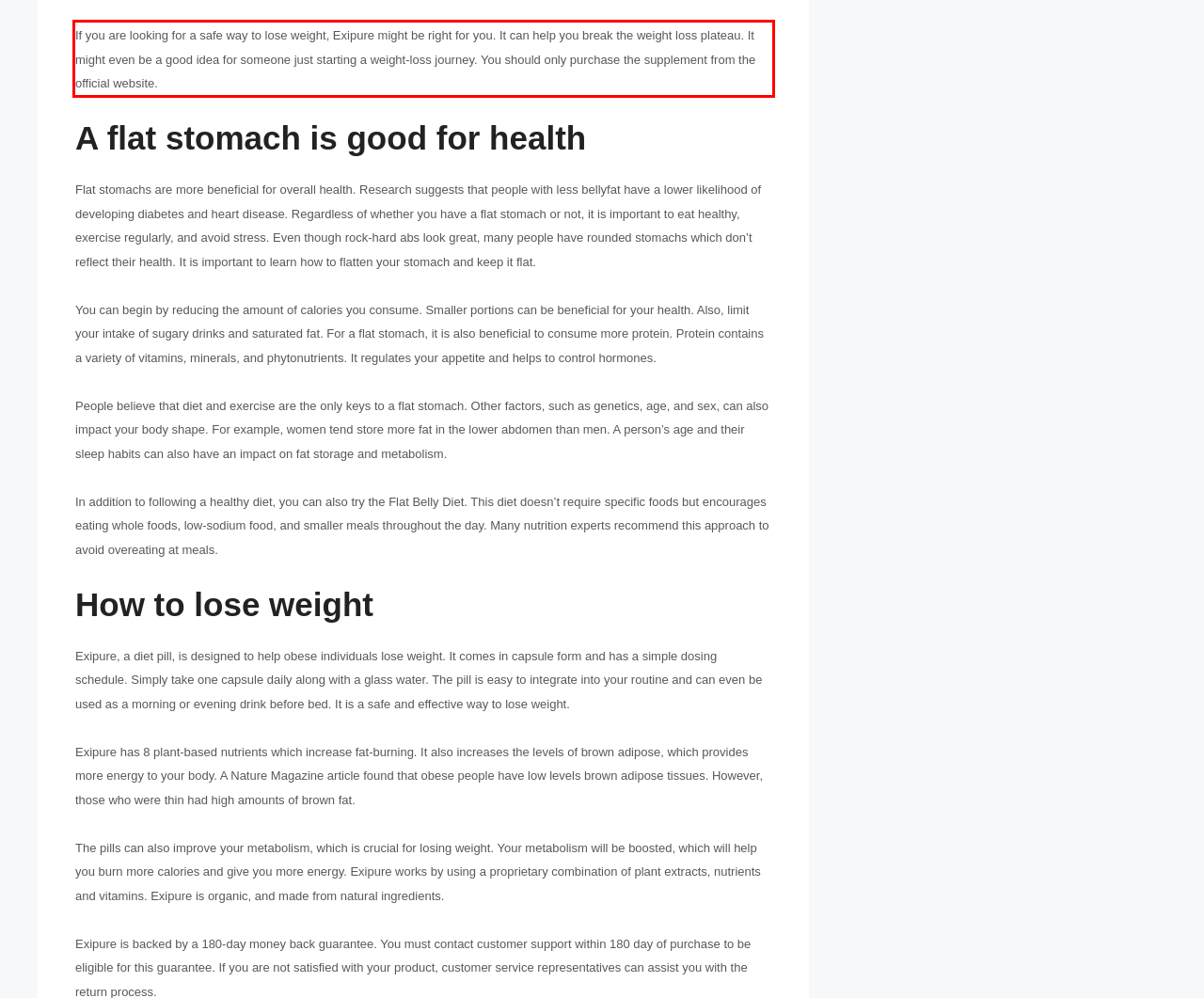You are presented with a screenshot containing a red rectangle. Extract the text found inside this red bounding box.

If you are looking for a safe way to lose weight, Exipure might be right for you. It can help you break the weight loss plateau. It might even be a good idea for someone just starting a weight-loss journey. You should only purchase the supplement from the official website.